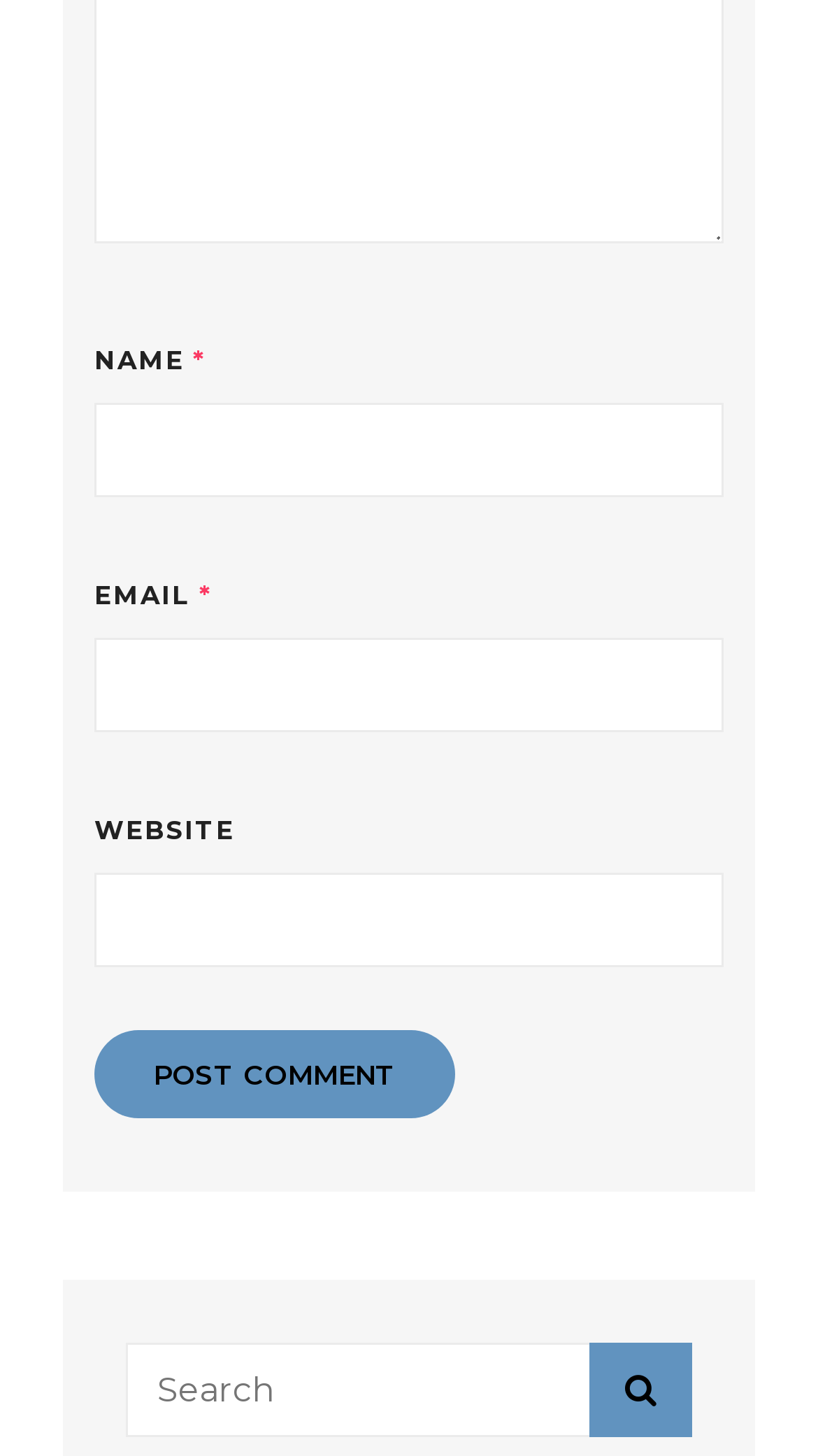Answer the question below in one word or phrase:
What is the label of the third textbox?

WEBSITE